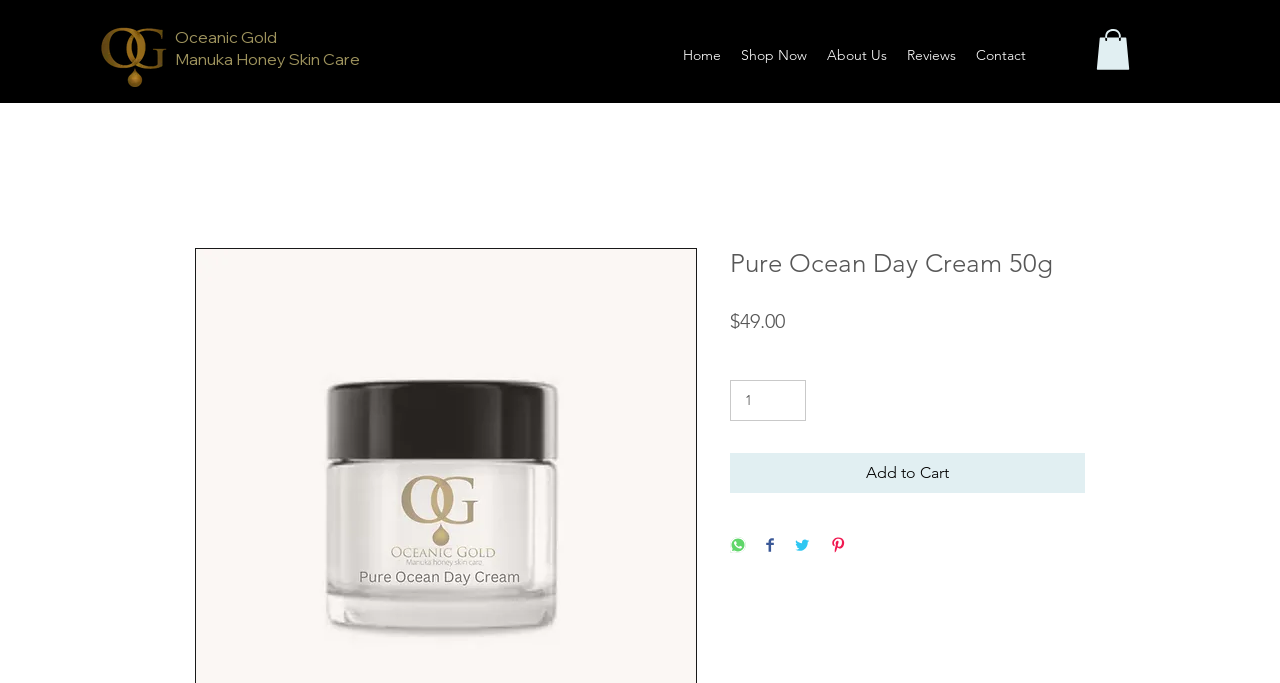Answer the question using only one word or a concise phrase: How many social media sharing options are available?

4